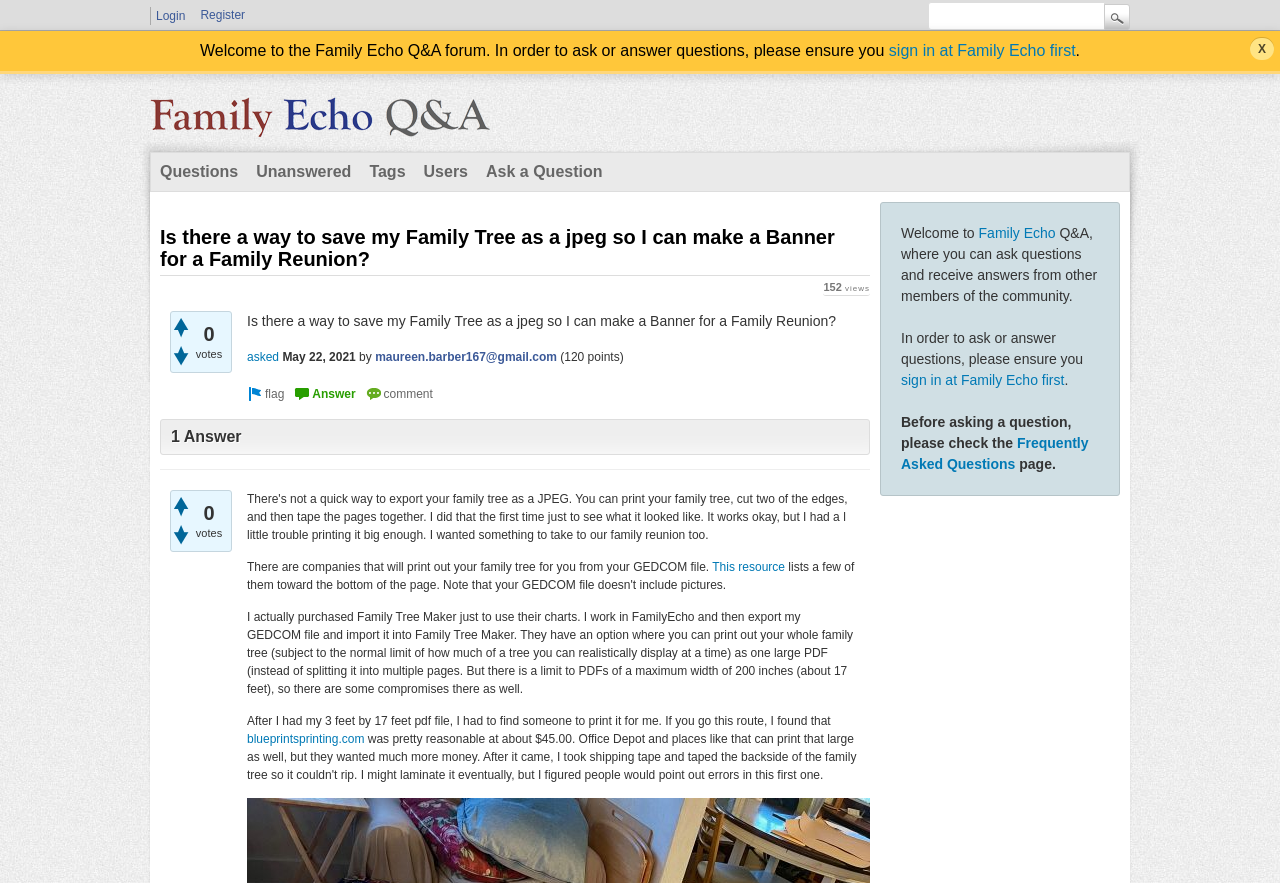Please determine the headline of the webpage and provide its content.

Is there a way to save my Family Tree as a jpeg so I can make a Banner for a Family Reunion?